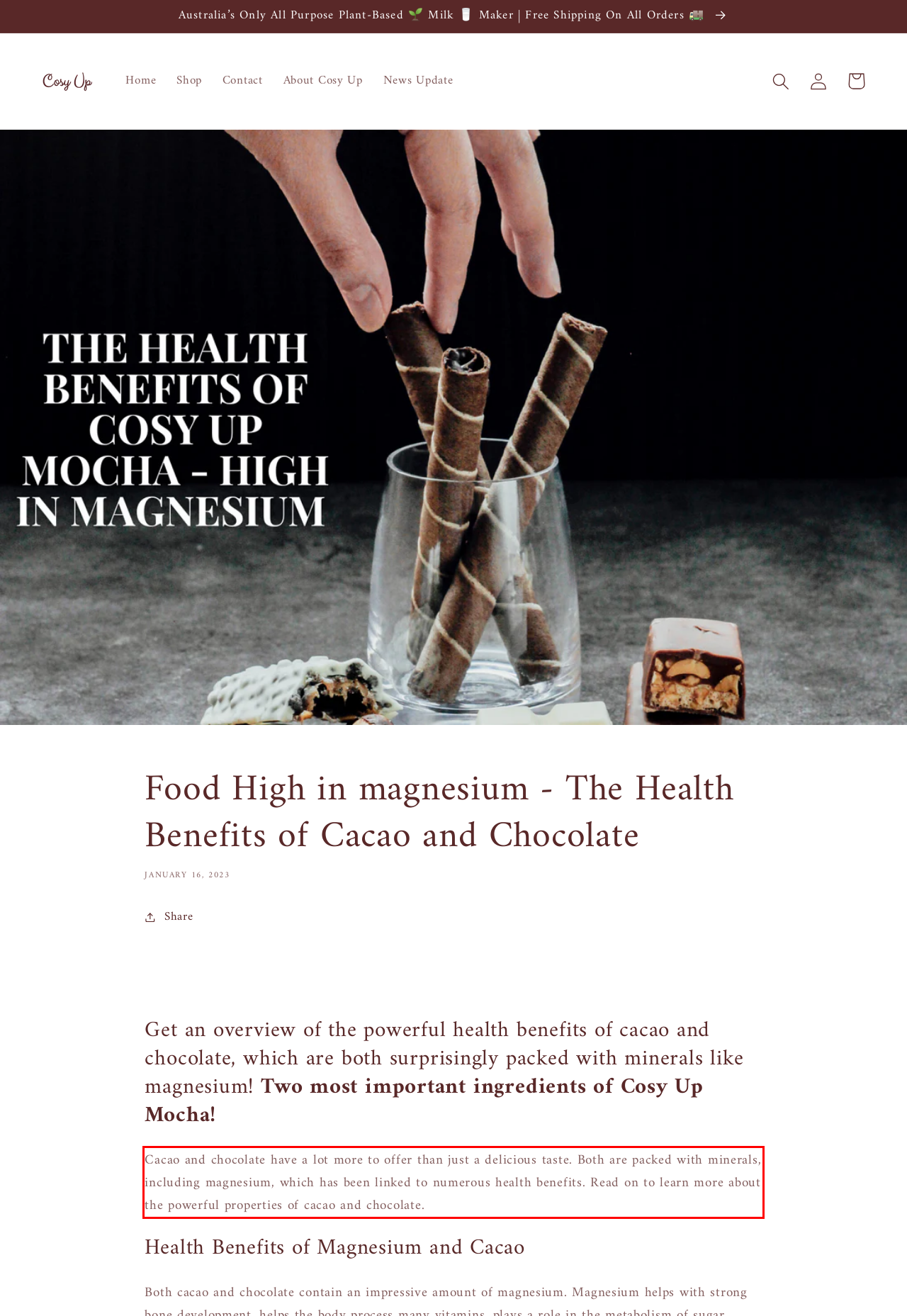Look at the provided screenshot of the webpage and perform OCR on the text within the red bounding box.

Cacao and chocolate have a lot more to offer than just a delicious taste. Both are packed with minerals, including magnesium, which has been linked to numerous health benefits. Read on to learn more about the powerful properties of cacao and chocolate.